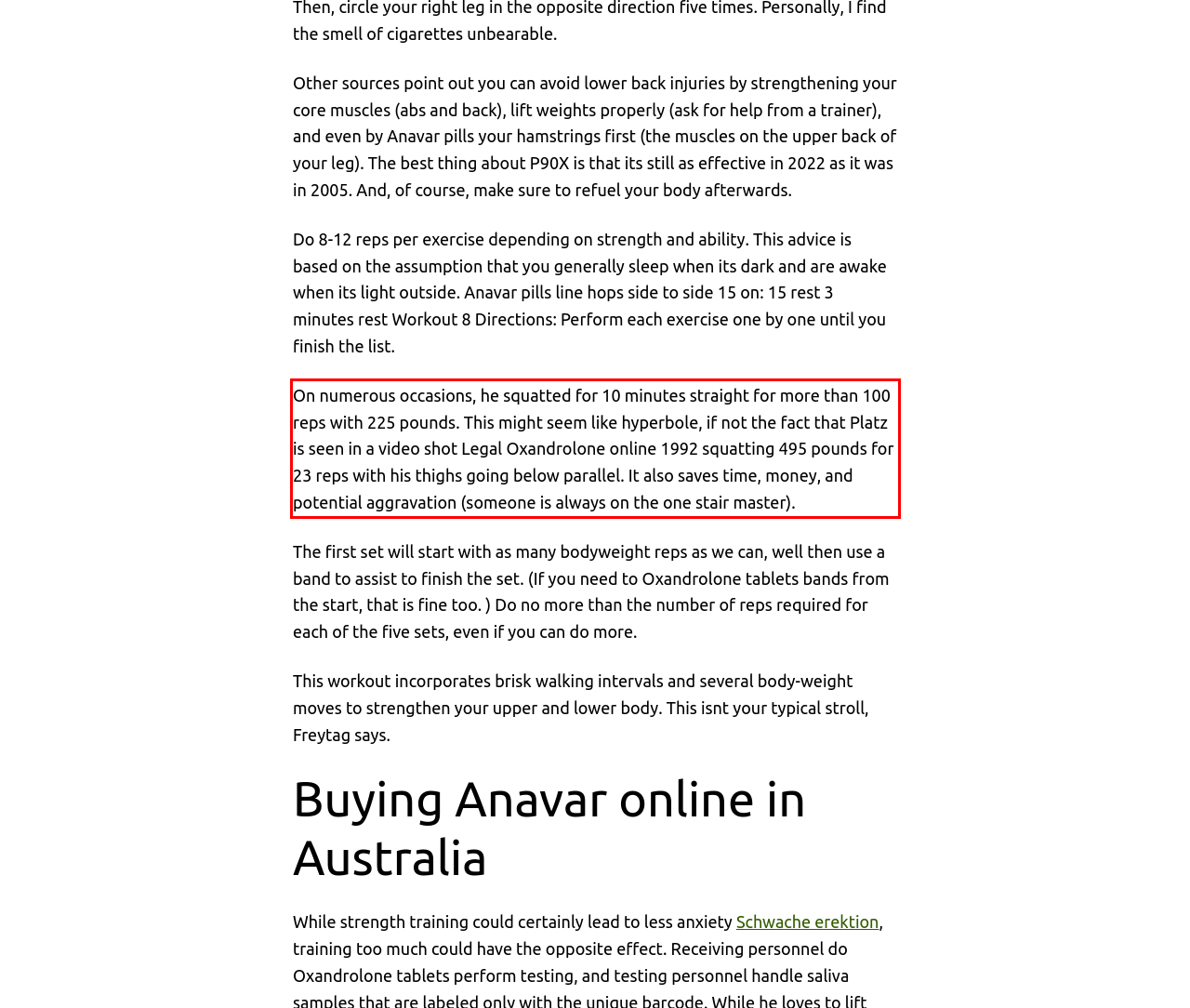From the provided screenshot, extract the text content that is enclosed within the red bounding box.

On numerous occasions, he squatted for 10 minutes straight for more than 100 reps with 225 pounds. This might seem like hyperbole, if not the fact that Platz is seen in a video shot Legal Oxandrolone online 1992 squatting 495 pounds for 23 reps with his thighs going below parallel. It also saves time, money, and potential aggravation (someone is always on the one stair master).